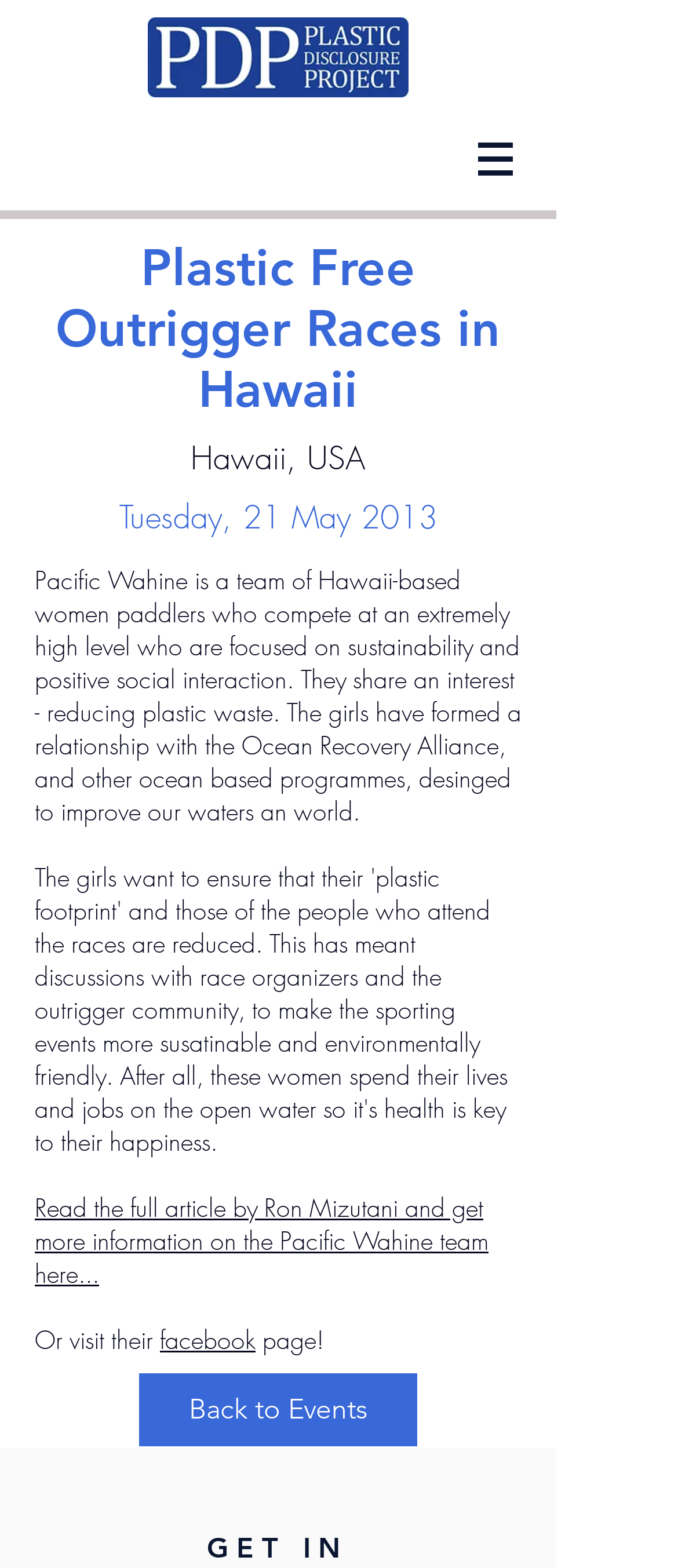Create a detailed narrative describing the layout and content of the webpage.

The webpage is about the Pacific Wahine team, a group of Hawaii-based women paddlers who compete at a high level and focus on sustainability and positive social interaction. At the top left of the page, there is a logo image of PDP. To the right of the logo, there is a navigation menu labeled "Site" with a dropdown button. 

Below the navigation menu, the main content of the page begins. The title "Plastic Free Outrigger Races in Hawaii" is prominently displayed, followed by the location "Hawaii, USA" and the date "Tuesday, 21 May 2013". 

A paragraph of text describes the Pacific Wahine team, their focus on reducing plastic waste, and their relationship with the Ocean Recovery Alliance and other ocean-based programs. Below this text, there is a link to read the full article by Ron Mizutani and get more information on the Pacific Wahine team. 

Further down, there is a mention of visiting the team's Facebook page, with a link to the page. At the very bottom of the page, there is a link to "Back to Events".